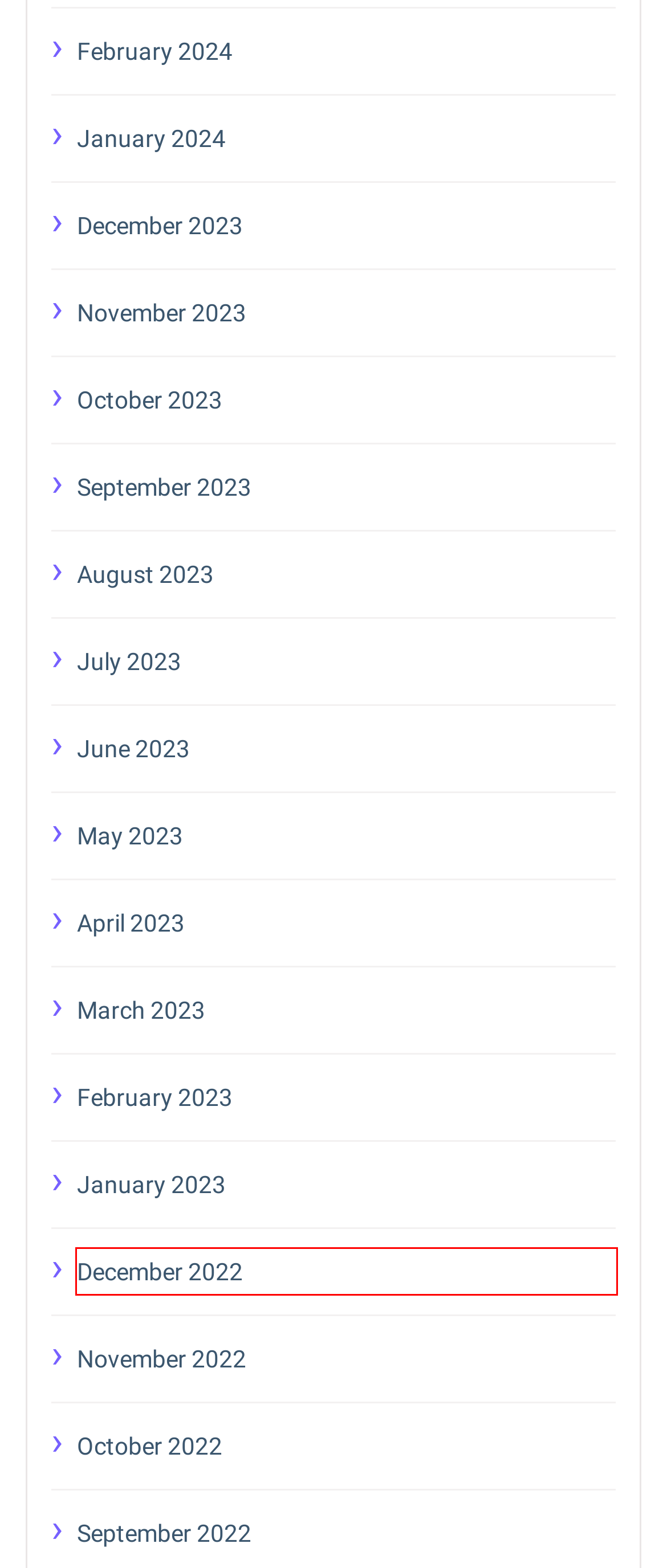Look at the screenshot of a webpage with a red bounding box and select the webpage description that best corresponds to the new page after clicking the element in the red box. Here are the options:
A. September 2022 – Avanos Gazetesi
B. December 2022 – Avanos Gazetesi
C. February 2024 – Avanos Gazetesi
D. June 2023 – Avanos Gazetesi
E. April 2023 – Avanos Gazetesi
F. November 2023 – Avanos Gazetesi
G. October 2023 – Avanos Gazetesi
H. October 2022 – Avanos Gazetesi

B